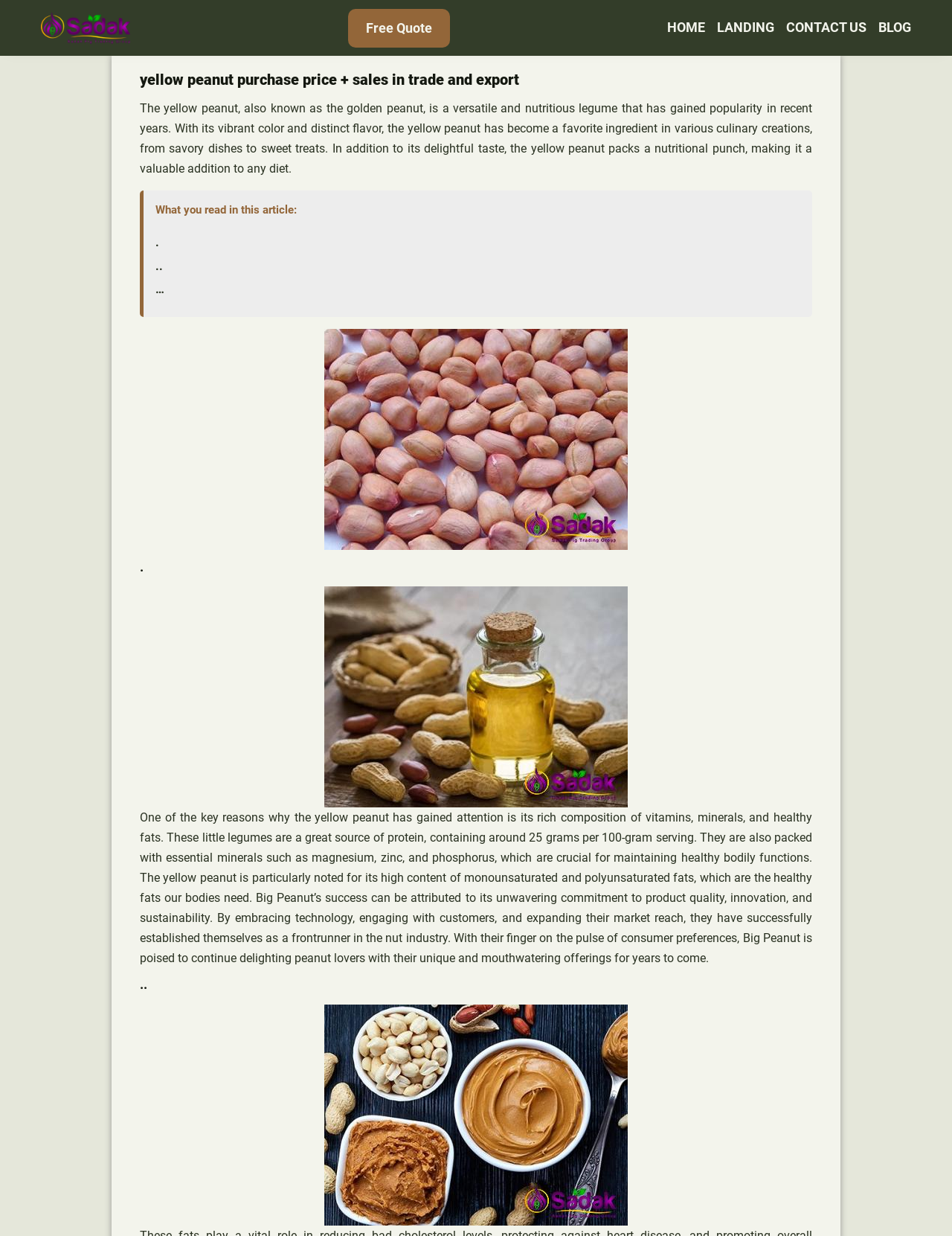Offer a comprehensive description of the webpage’s content and structure.

The webpage is about the yellow peanut, also known as the golden peanut, a versatile and nutritious legume. At the top left, there is a link to "Sadak" accompanied by an image with the same name. Next to it, on the right, is a link to "Free Quote". 

On the top right, there is a navigation menu with links to "HOME", "LANDING", "CONTACT US", and "BLOG". 

Below the navigation menu, there is a heading that reads "yellow peanut purchase price + sales in trade and export". Underneath this heading, there is a paragraph of text that describes the yellow peanut, its nutritional value, and its popularity in recent years. 

To the right of this paragraph, there is an image related to the yellow peanut. Below the image, there are three links represented by dots. 

Further down the page, there are two more headings, each accompanied by an image. The text below these headings discusses the nutritional benefits of the yellow peanut, including its high protein content, essential minerals, and healthy fats. The text also mentions Big Peanut's commitment to product quality, innovation, and sustainability, which has contributed to their success in the nut industry.